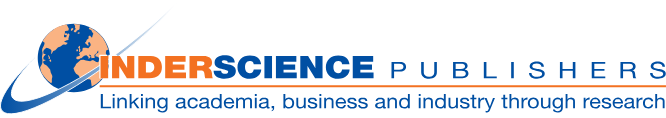Offer a comprehensive description of the image.

The logo of Inderscience Publishers prominently features a stylized globe, symbolizing global reach and knowledge dissemination. The text "INDERSCIENCE" is rendered in bold blue letters, while "PUBLISHERS" is elegantly spelled out in a lighter hue, establishing a clear distinction. Beneath the main title, the tagline "Linking academia, business and industry through research" emphasizes the organization's commitment to fostering collaboration and innovation across different sectors. This image effectively conveys the core mission of Inderscience Publishers in bridging the gap between academic research and practical applications in the industry.